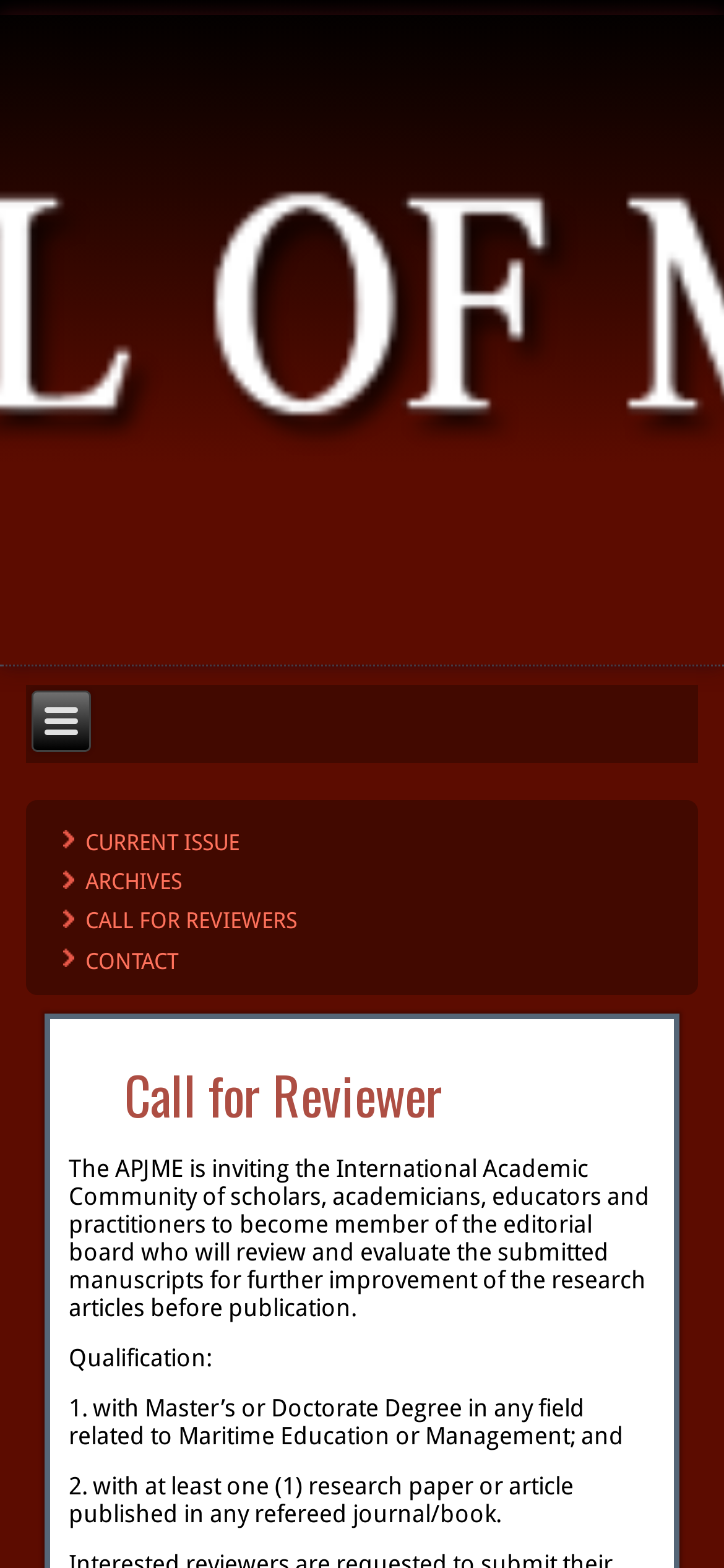Can you find the bounding box coordinates for the UI element given this description: "CONTACT"? Provide the coordinates as four float numbers between 0 and 1: [left, top, right, bottom].

[0.118, 0.604, 0.246, 0.621]